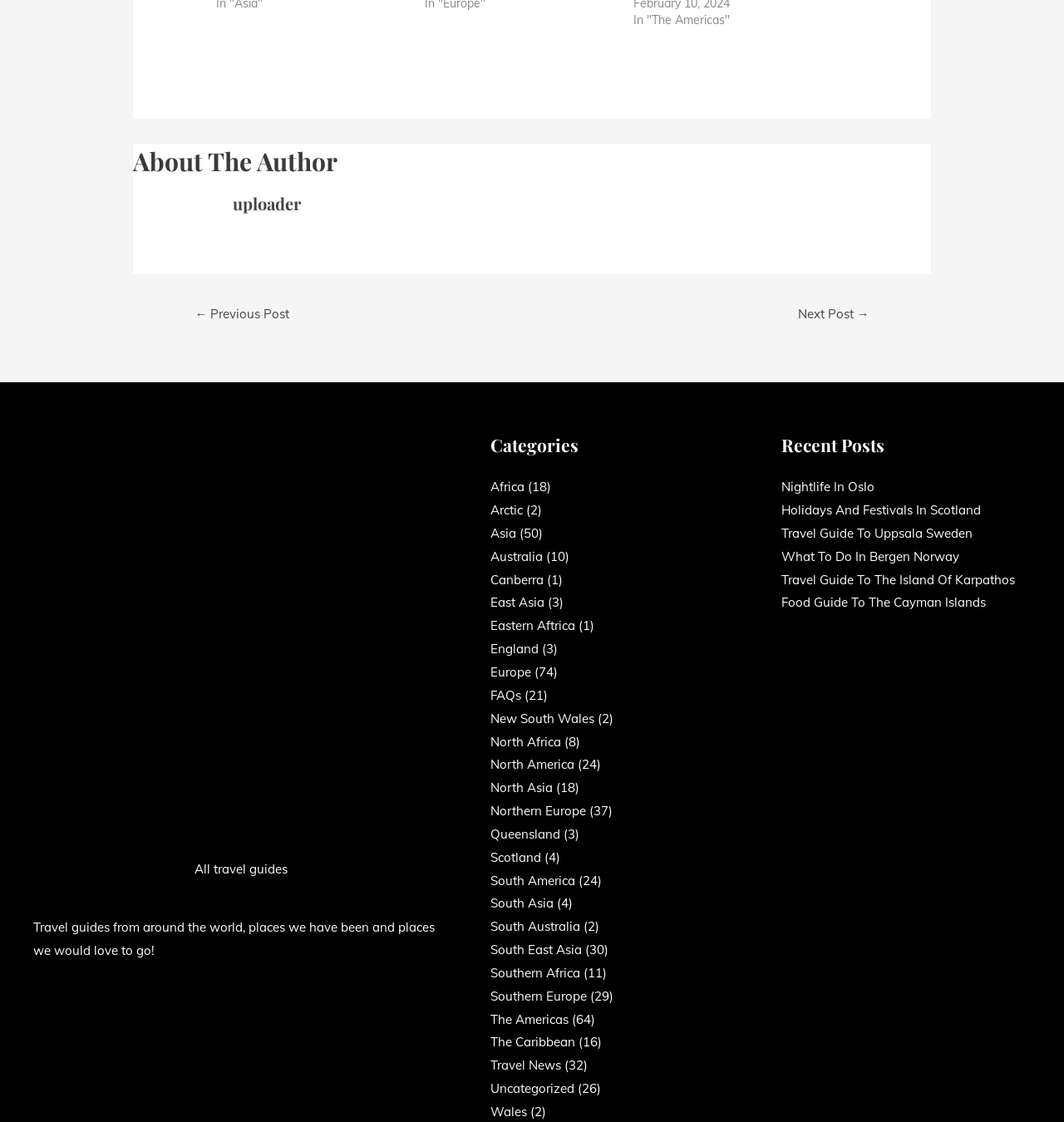What is the title of the section above the 'Categories' heading?
Refer to the image and answer the question using a single word or phrase.

Footer Widget 1